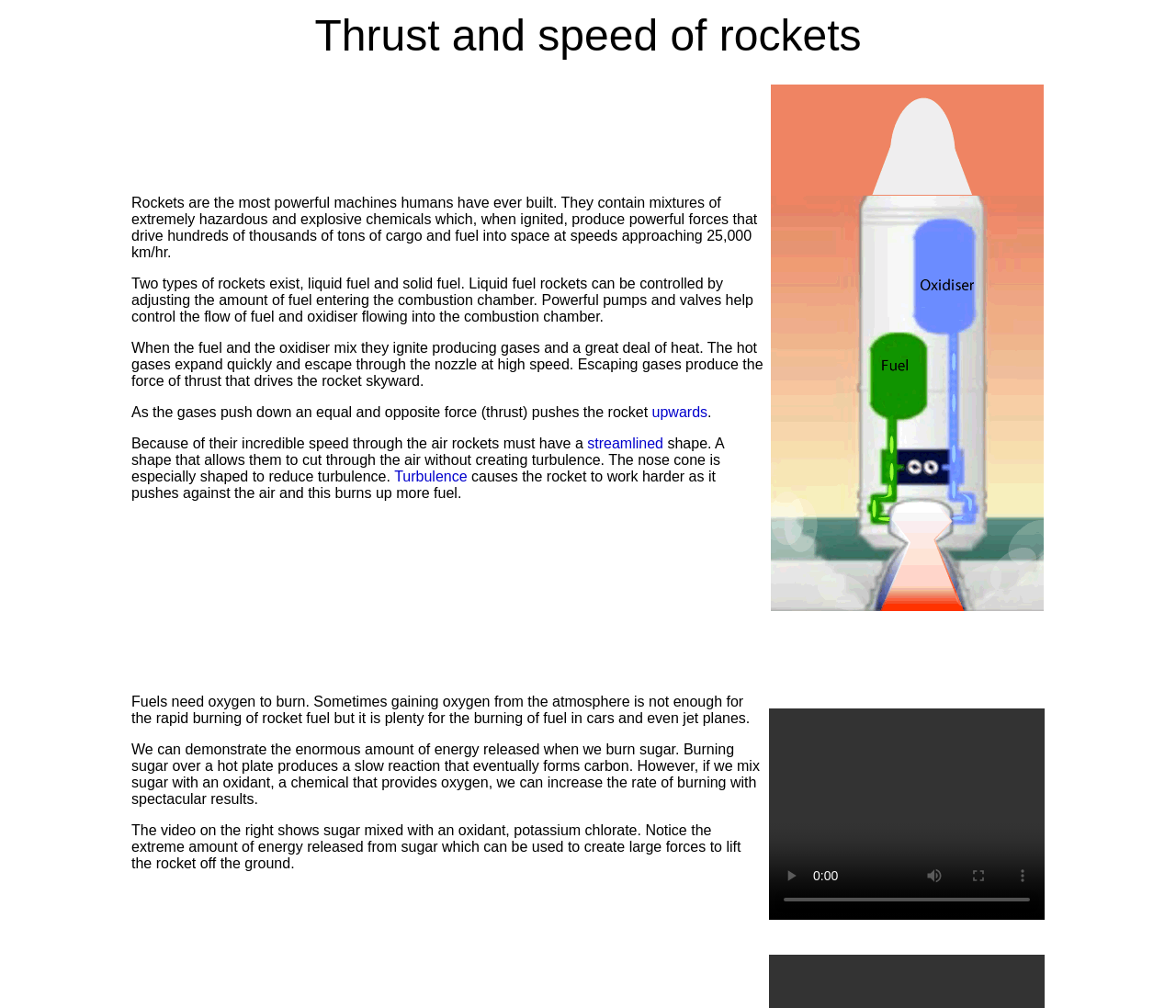What is the function of the pumps and valves in liquid fuel rockets? Refer to the image and provide a one-word or short phrase answer.

To control the flow of fuel and oxidiser